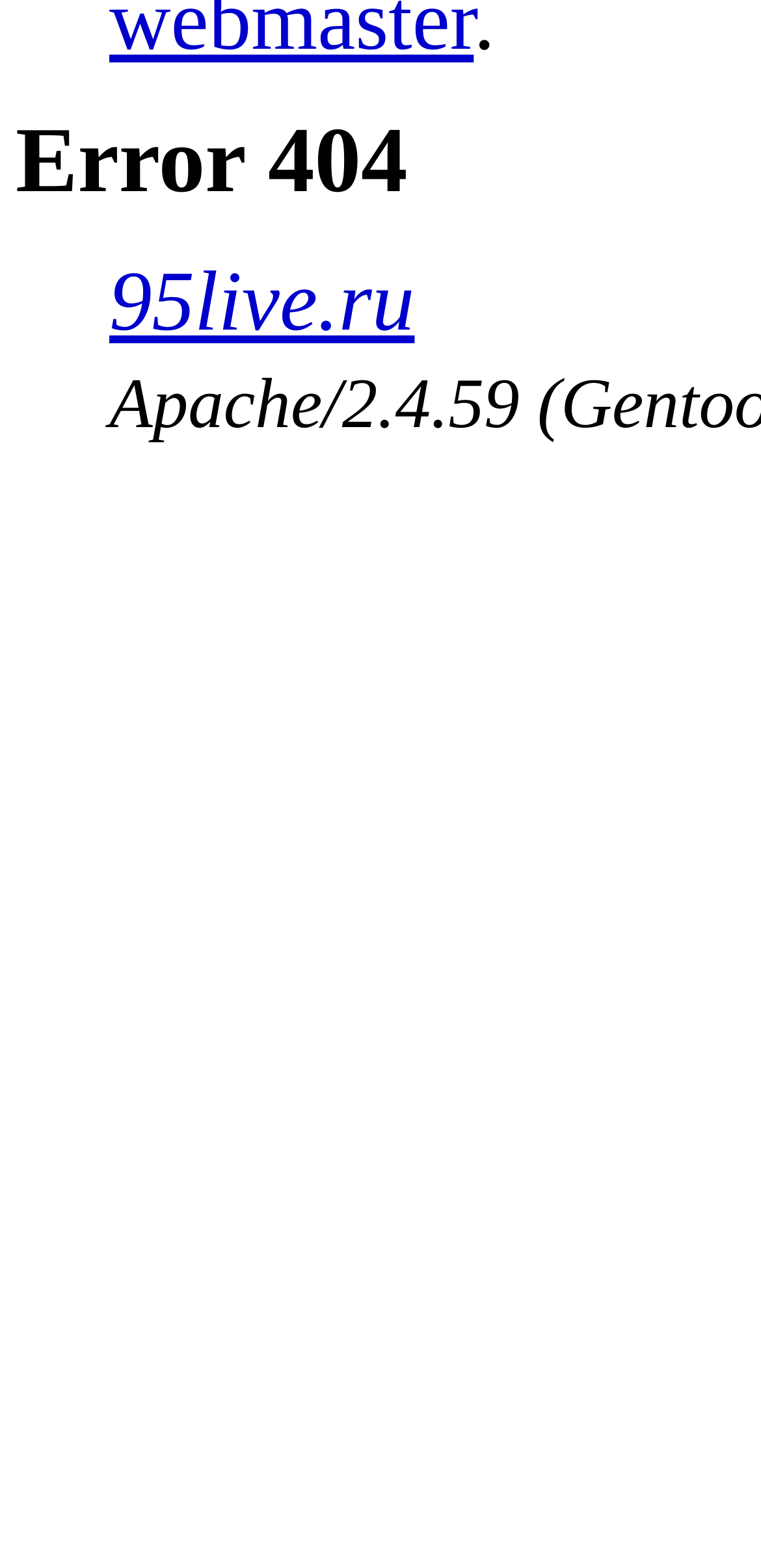Determine the bounding box for the described UI element: "95live.ru".

[0.144, 0.163, 0.545, 0.222]